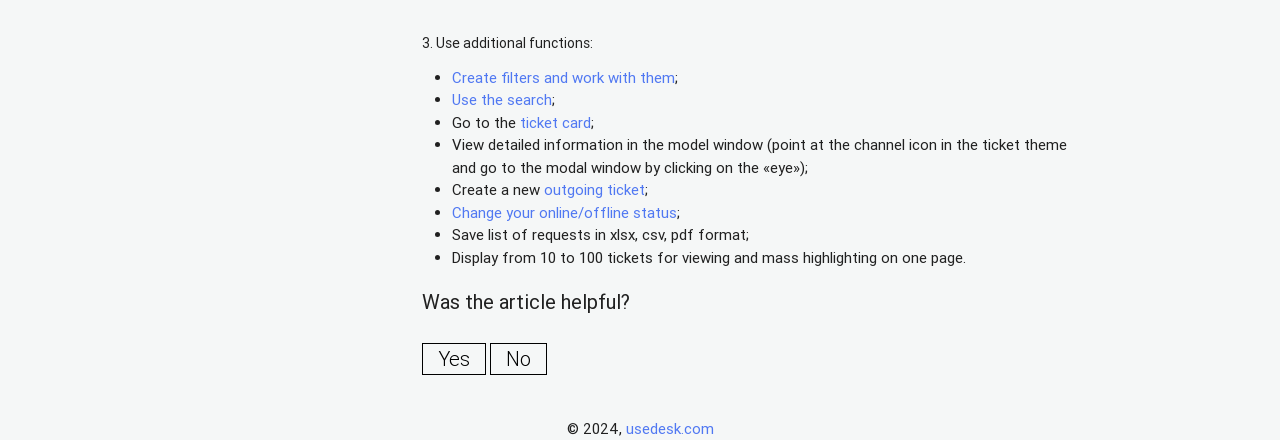Determine the bounding box coordinates of the region I should click to achieve the following instruction: "Change your online/offline status". Ensure the bounding box coordinates are four float numbers between 0 and 1, i.e., [left, top, right, bottom].

[0.353, 0.461, 0.529, 0.504]